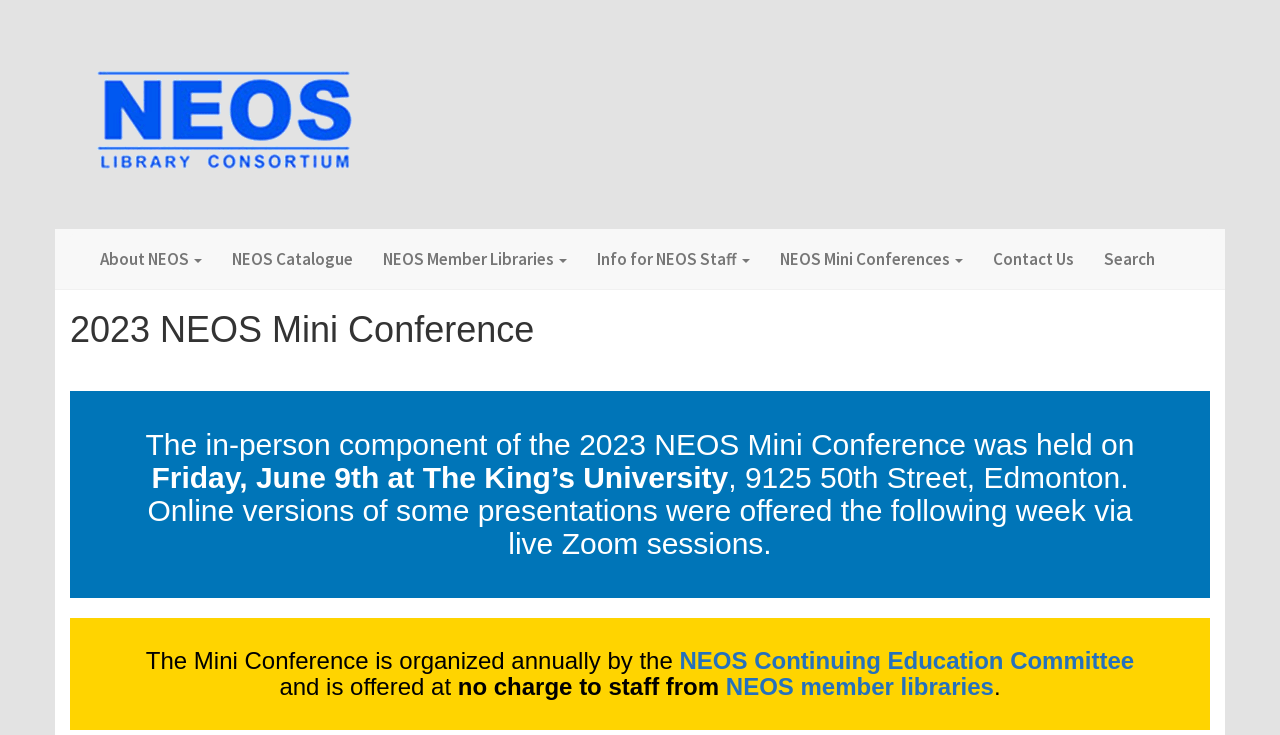Locate the bounding box coordinates of the element I should click to achieve the following instruction: "learn about NEOS".

[0.066, 0.318, 0.17, 0.386]